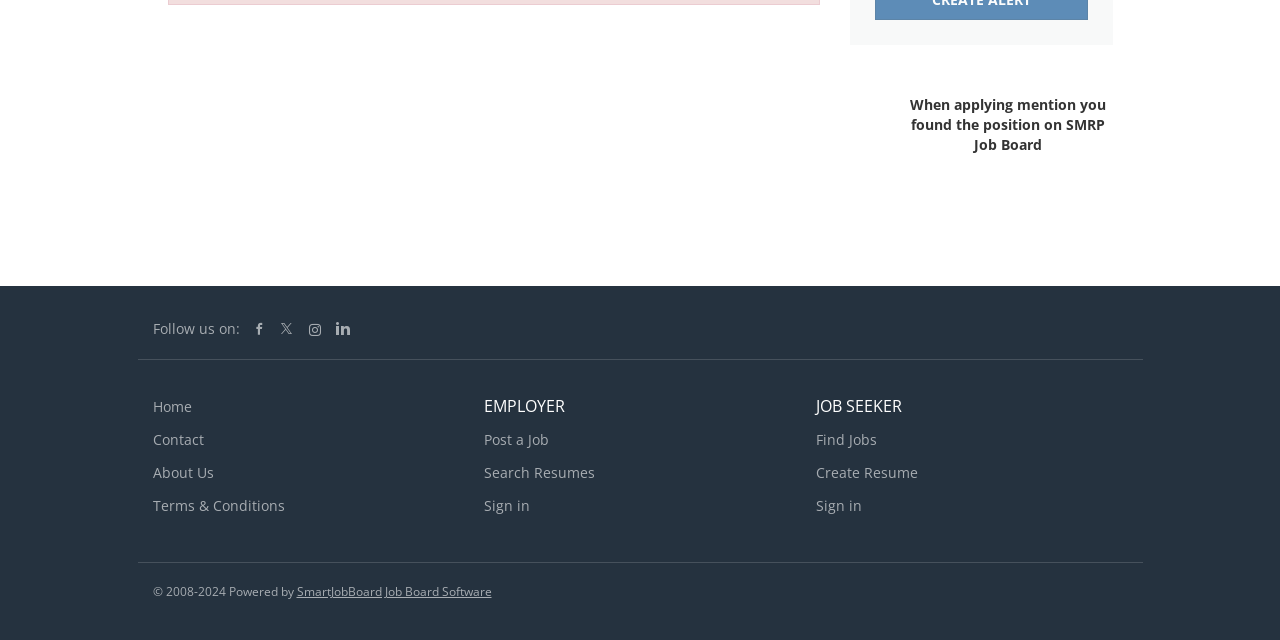Given the webpage screenshot and the description, determine the bounding box coordinates (top-left x, top-left y, bottom-right x, bottom-right y) that define the location of the UI element matching this description: Create Resume

[0.637, 0.724, 0.717, 0.753]